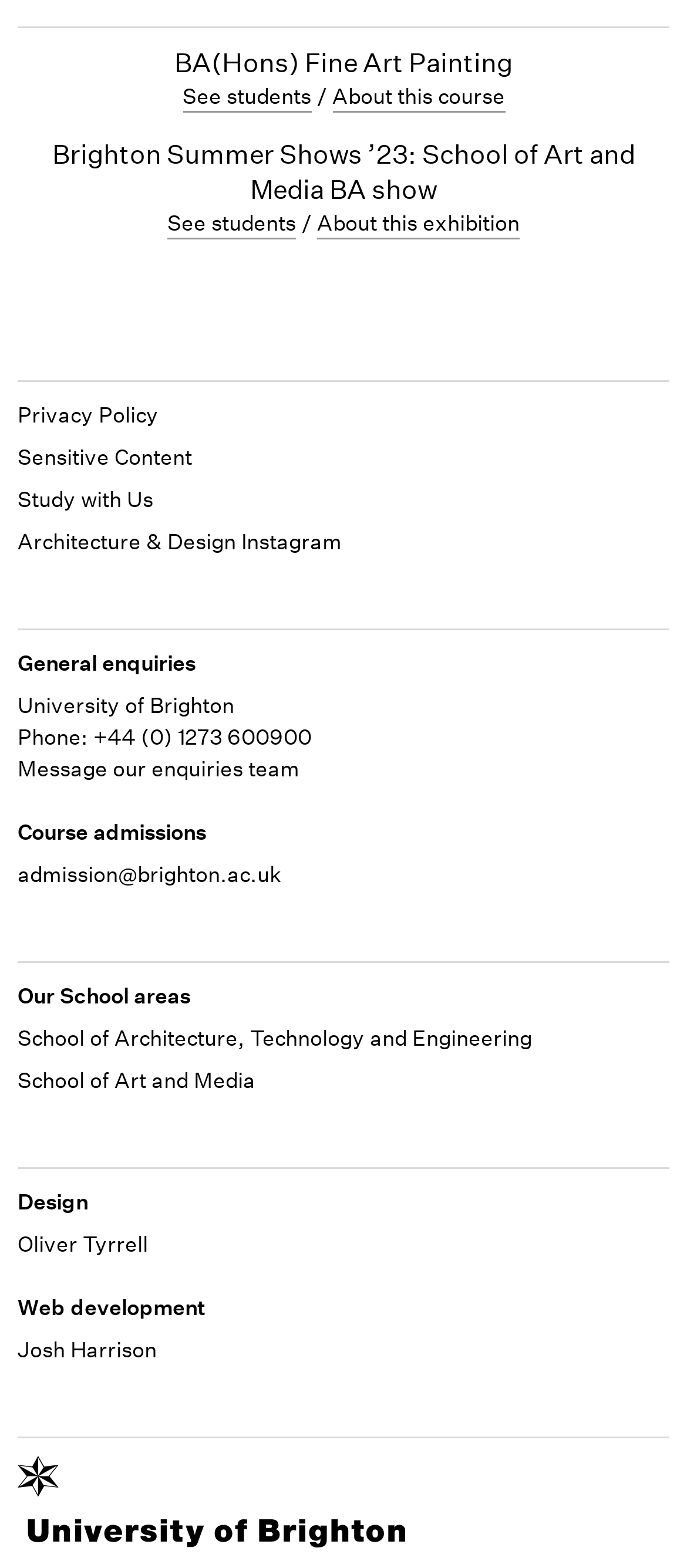Could you indicate the bounding box coordinates of the region to click in order to complete this instruction: "Contact the enquiries team".

[0.026, 0.481, 0.436, 0.501]